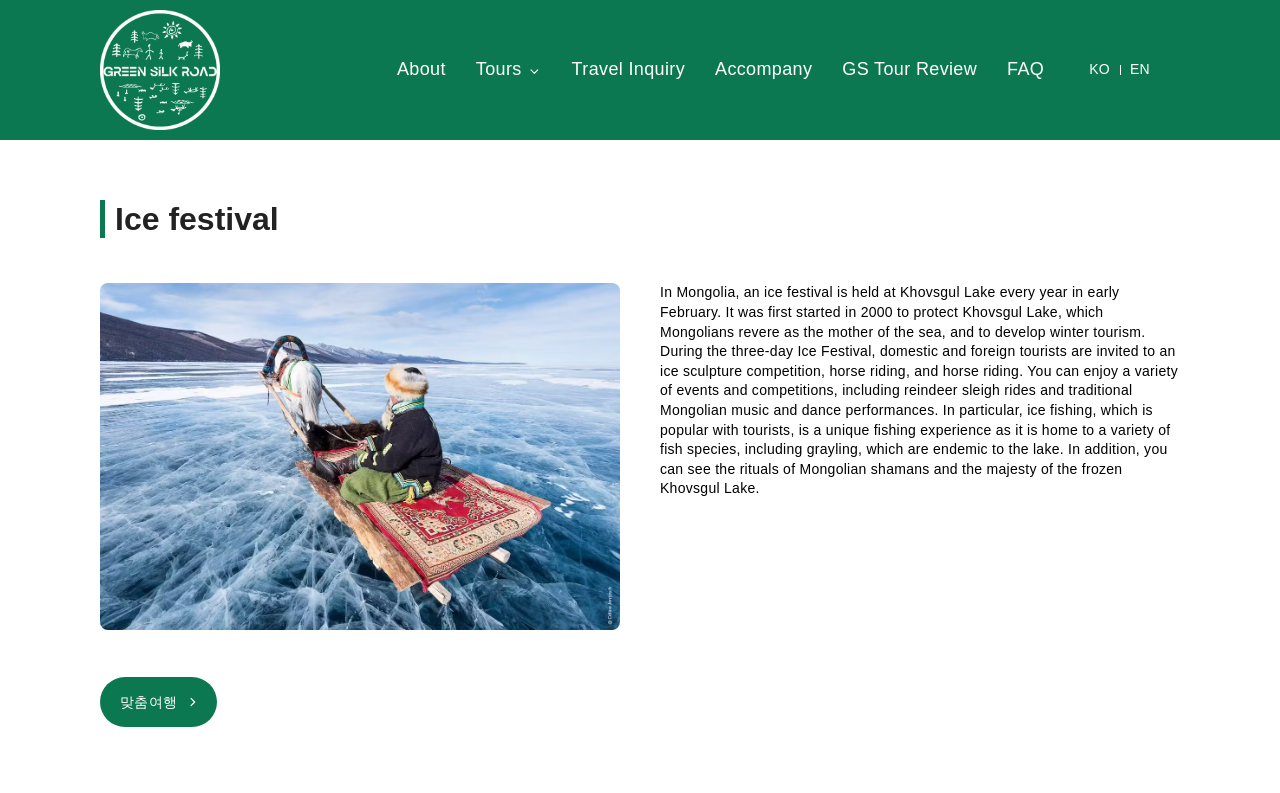What type of performances can be enjoyed during the ice festival?
Give a comprehensive and detailed explanation for the question.

The webpage mentions that during the three-day Ice Festival, tourists can enjoy a variety of events and competitions, including traditional Mongolian music and dance performances.